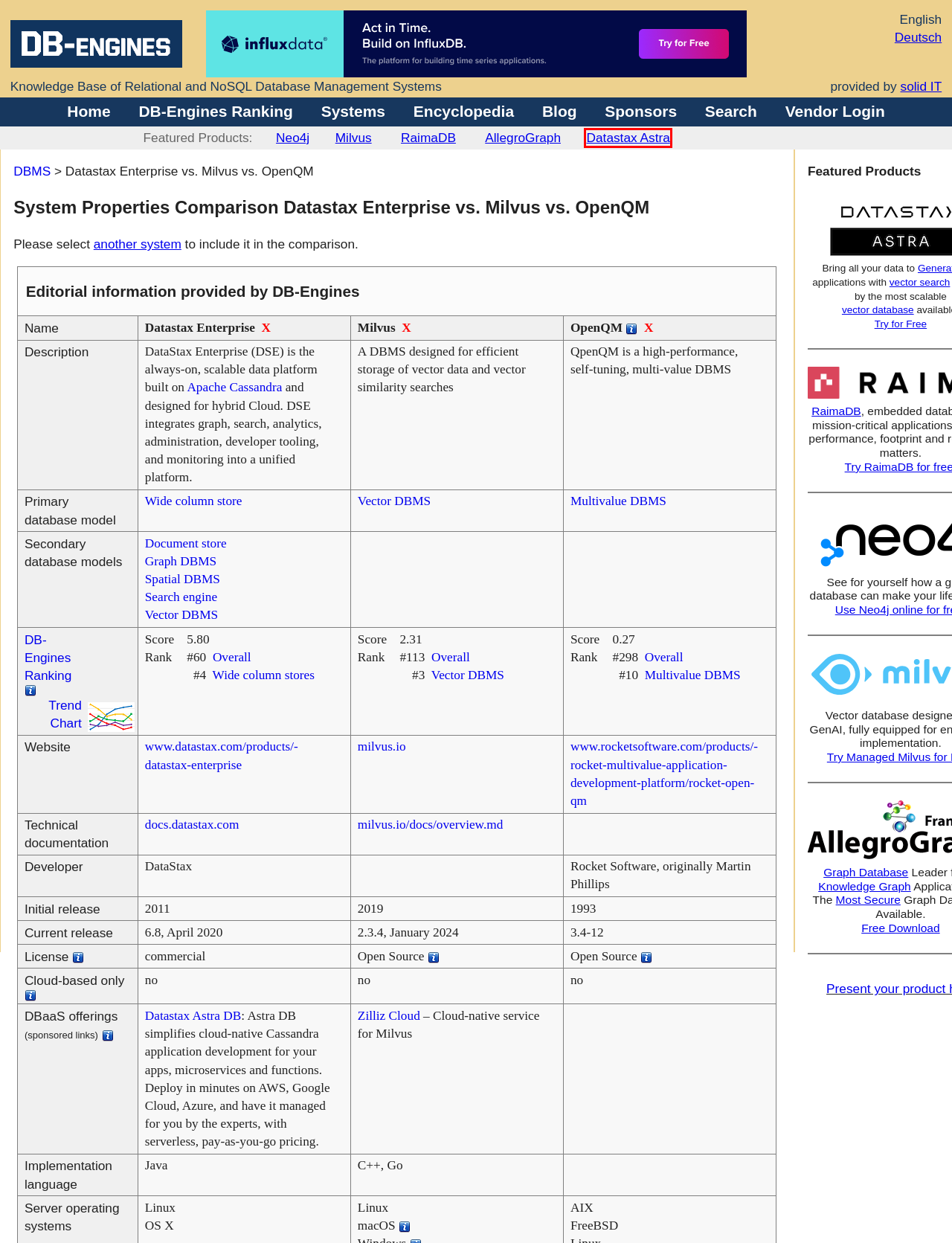Analyze the webpage screenshot with a red bounding box highlighting a UI element. Select the description that best matches the new webpage after clicking the highlighted element. Here are the options:
A. DataStax Enterprise | DataStax
B. Astra DB | DataStax
C. AllegroGraph
D. DB-Engines - DBMS Encyclopedia
E. Information on 484 Database Management Systems
F. Datastax Enterprise vs. Milvus vs. OpenQM Vergleich
G. Wide Column Stores - DB-Engines Encyclopedia
H. DB-Engines Ranking - popularity ranking of vector DBMS

B